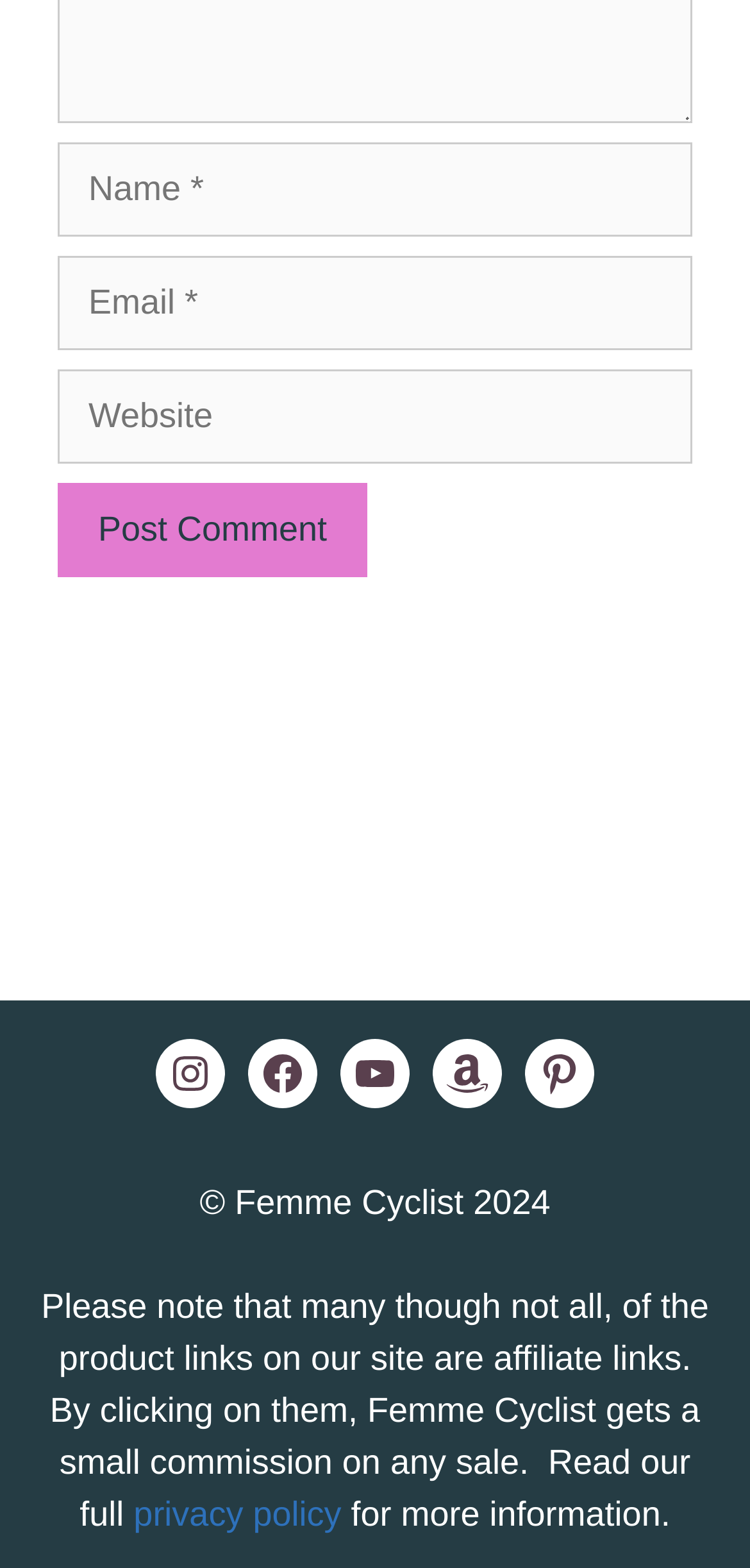Locate the bounding box coordinates of the element you need to click to accomplish the task described by this instruction: "Visit Instagram".

[0.208, 0.662, 0.3, 0.706]